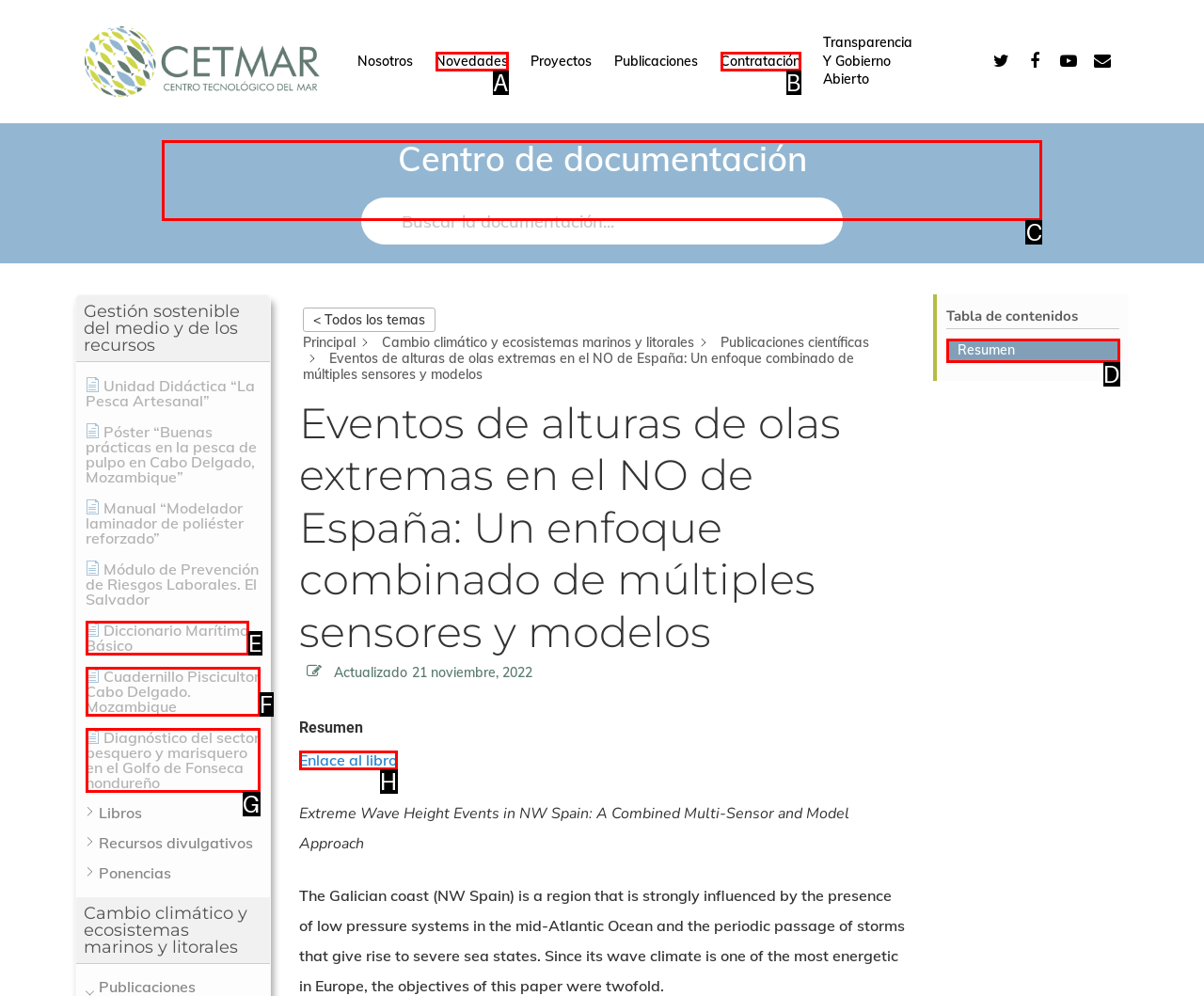Refer to the description: Novedades and choose the option that best fits. Provide the letter of that option directly from the options.

A